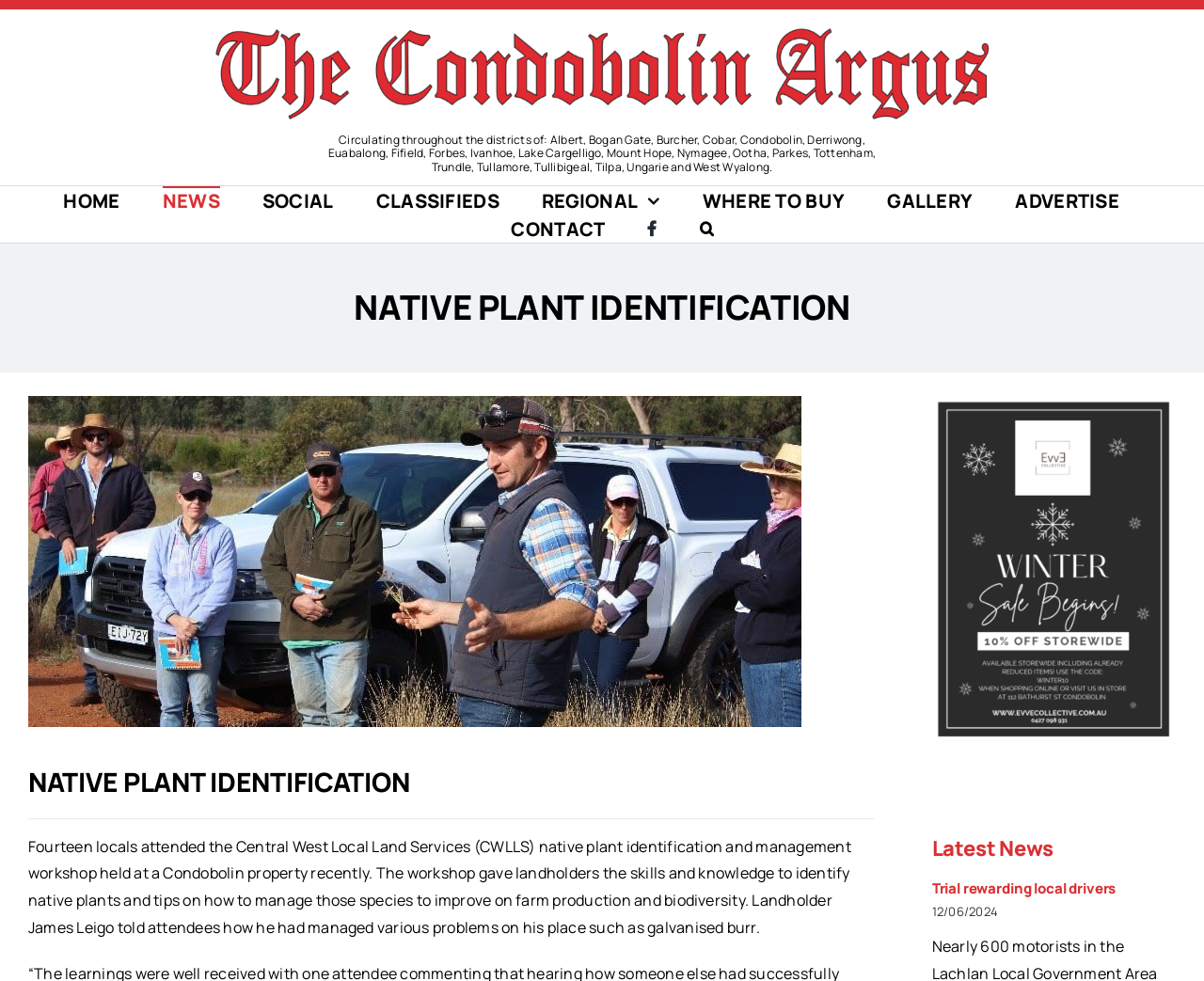Pinpoint the bounding box coordinates for the area that should be clicked to perform the following instruction: "Go to HOME page".

[0.053, 0.19, 0.1, 0.219]